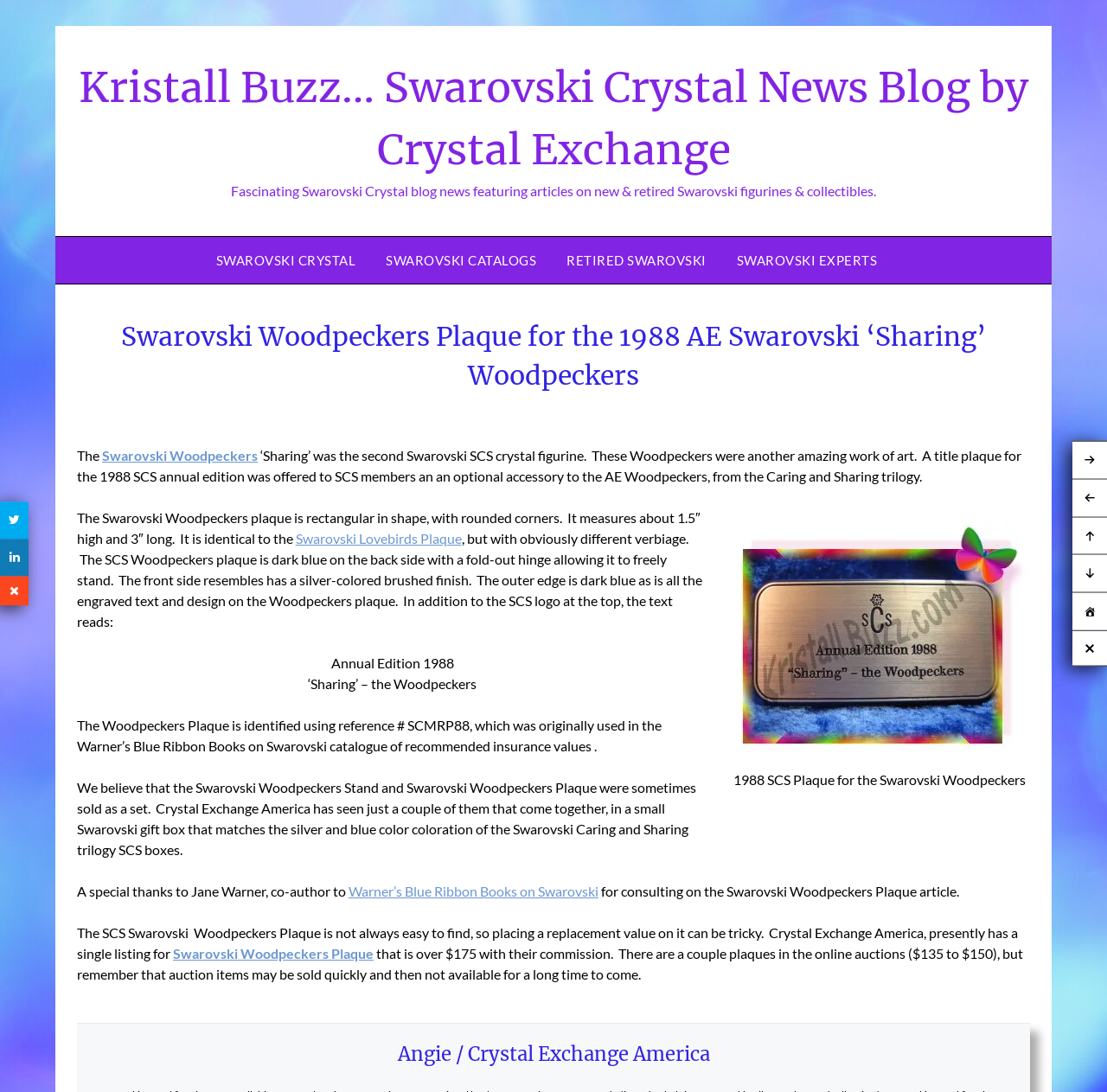Based on the image, provide a detailed response to the question:
What is the reference number of the Swarovski Woodpeckers Plaque?

I found the reference number of the Swarovski Woodpeckers Plaque by reading the text that mentions the reference number as 'SCMRP88' which was originally used in the Warner’s Blue Ribbon Books on Swarovski catalogue of recommended insurance values.